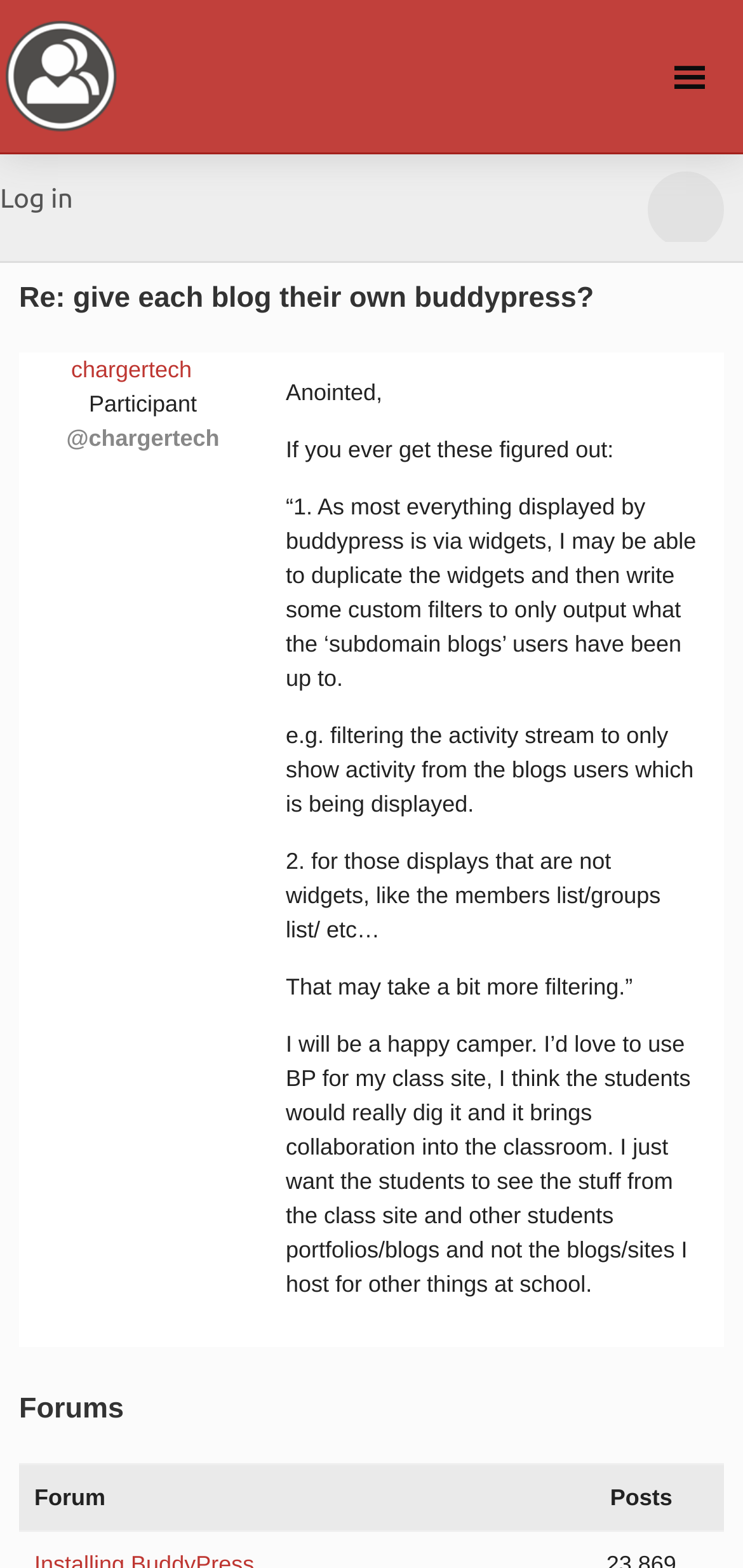With reference to the screenshot, provide a detailed response to the question below:
What is the category of the discussion?

The discussion is categorized under 'Forums', which is indicated by the heading 'Forums' at the bottom of the webpage.